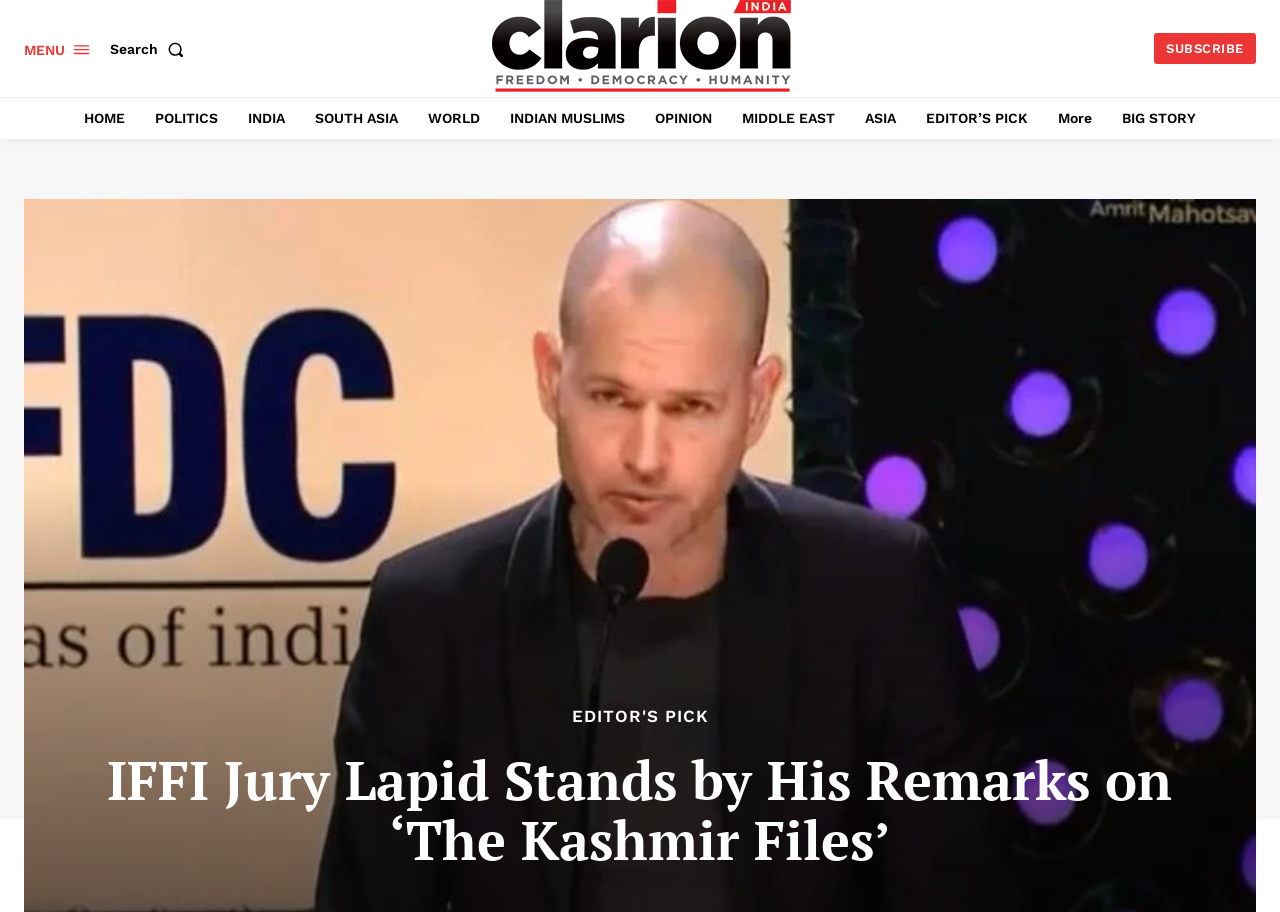Please identify the bounding box coordinates of where to click in order to follow the instruction: "Read the BIG STORY".

[0.869, 0.106, 0.942, 0.152]